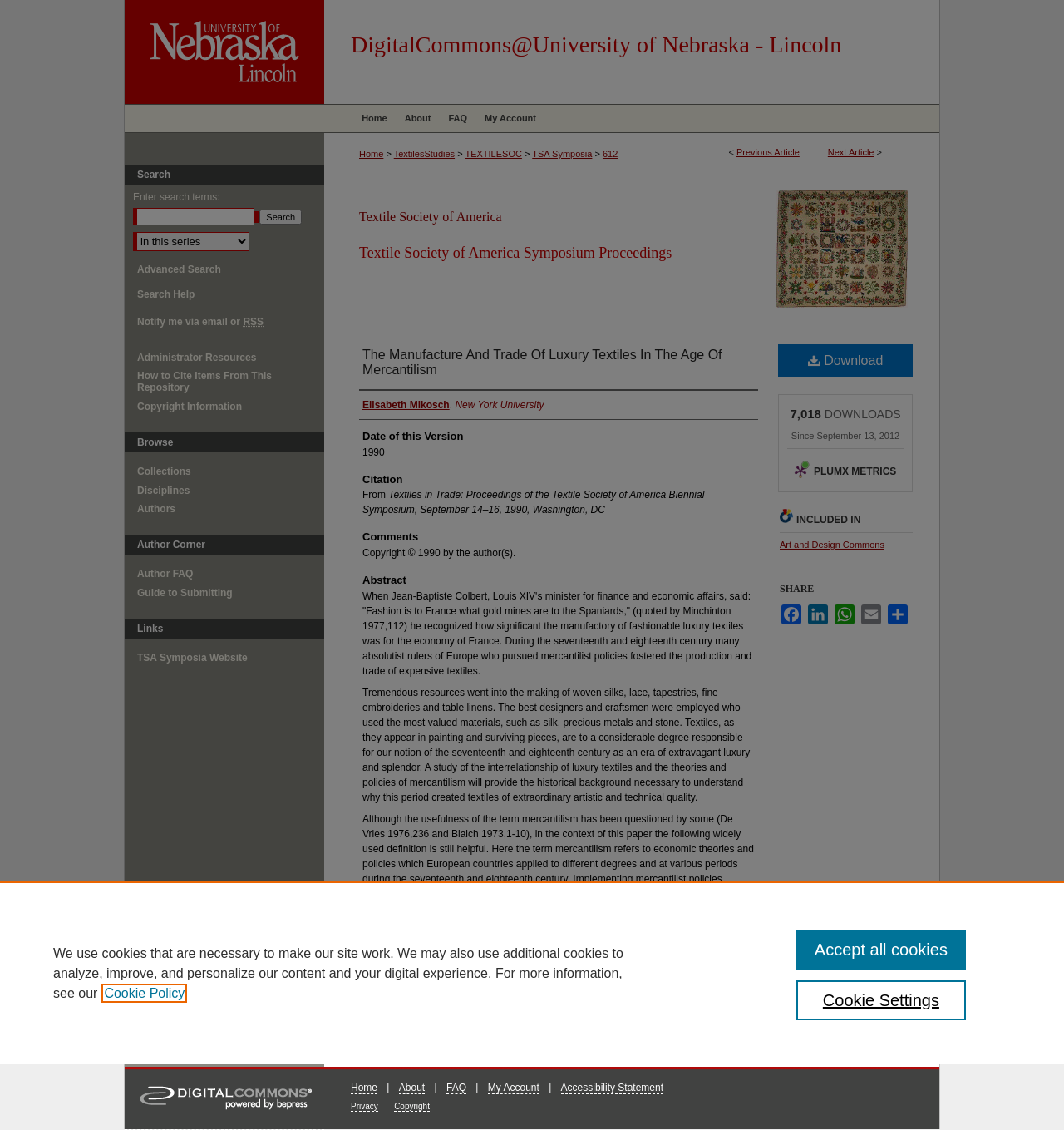Could you determine the bounding box coordinates of the clickable element to complete the instruction: "Click on the 'About' link"? Provide the coordinates as four float numbers between 0 and 1, i.e., [left, top, right, bottom].

None